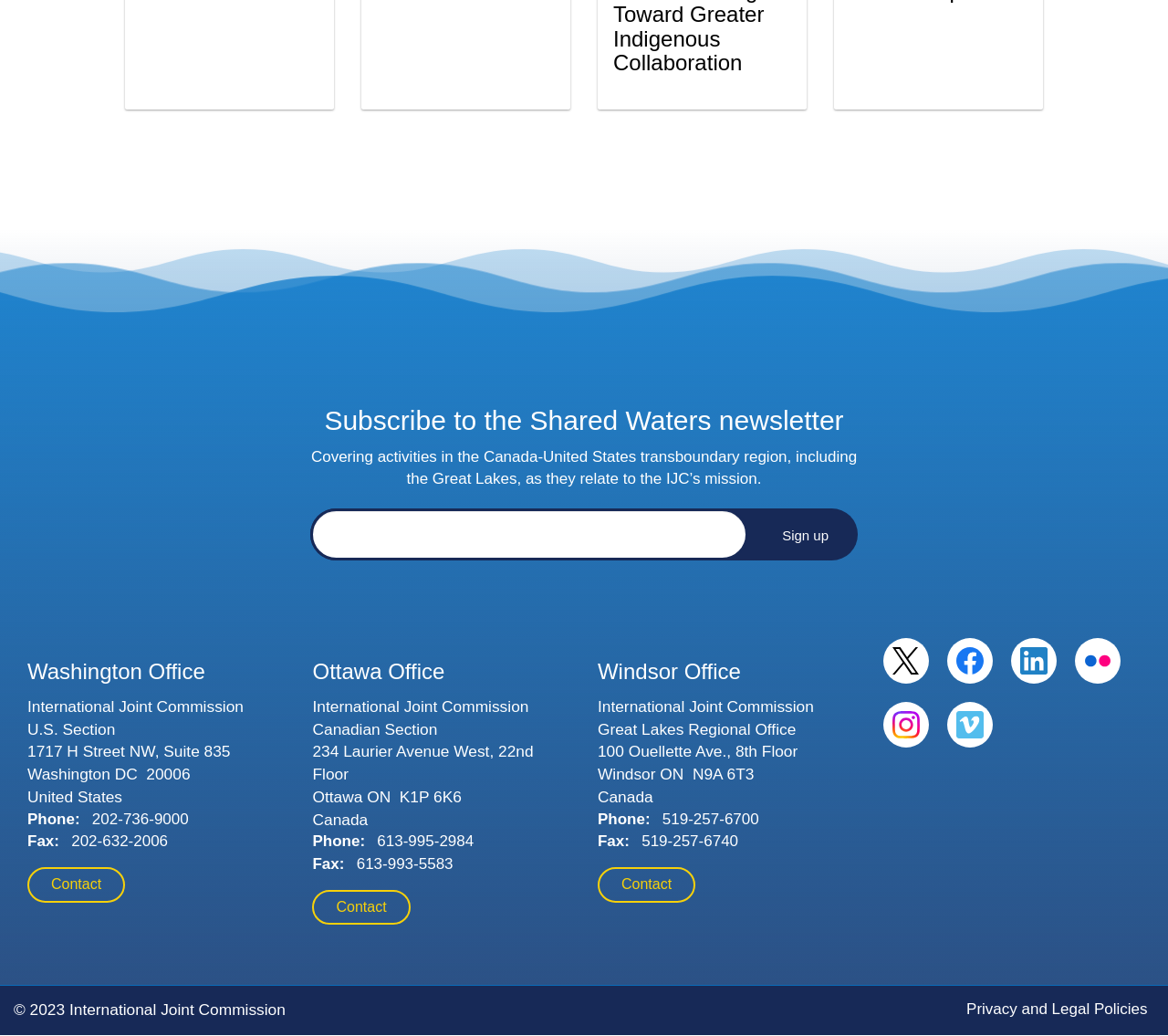Please specify the bounding box coordinates for the clickable region that will help you carry out the instruction: "Sign up".

[0.645, 0.493, 0.734, 0.541]